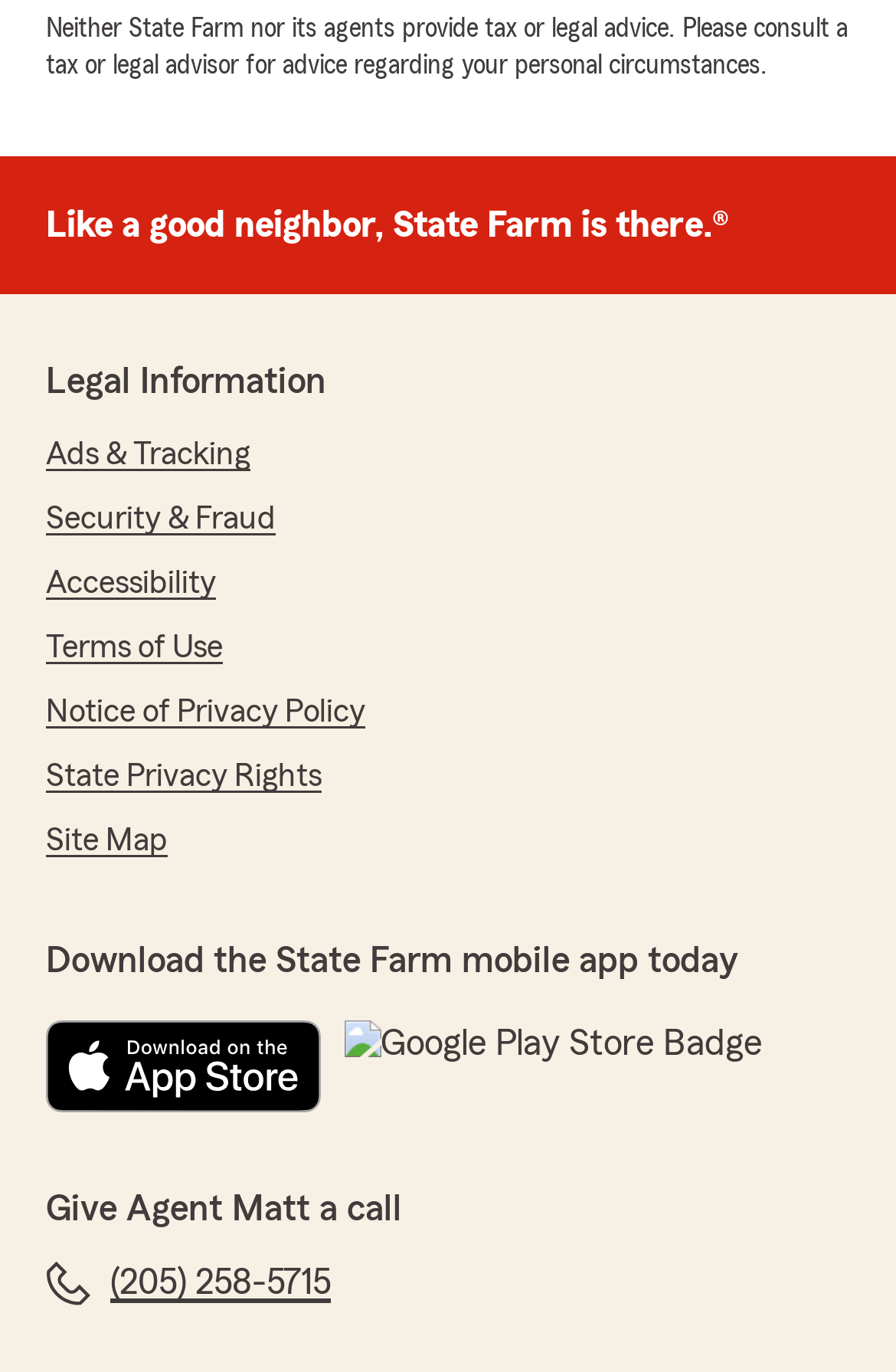Find the bounding box coordinates of the element's region that should be clicked in order to follow the given instruction: "Learn about Security and Fraud". The coordinates should consist of four float numbers between 0 and 1, i.e., [left, top, right, bottom].

[0.051, 0.363, 0.308, 0.396]